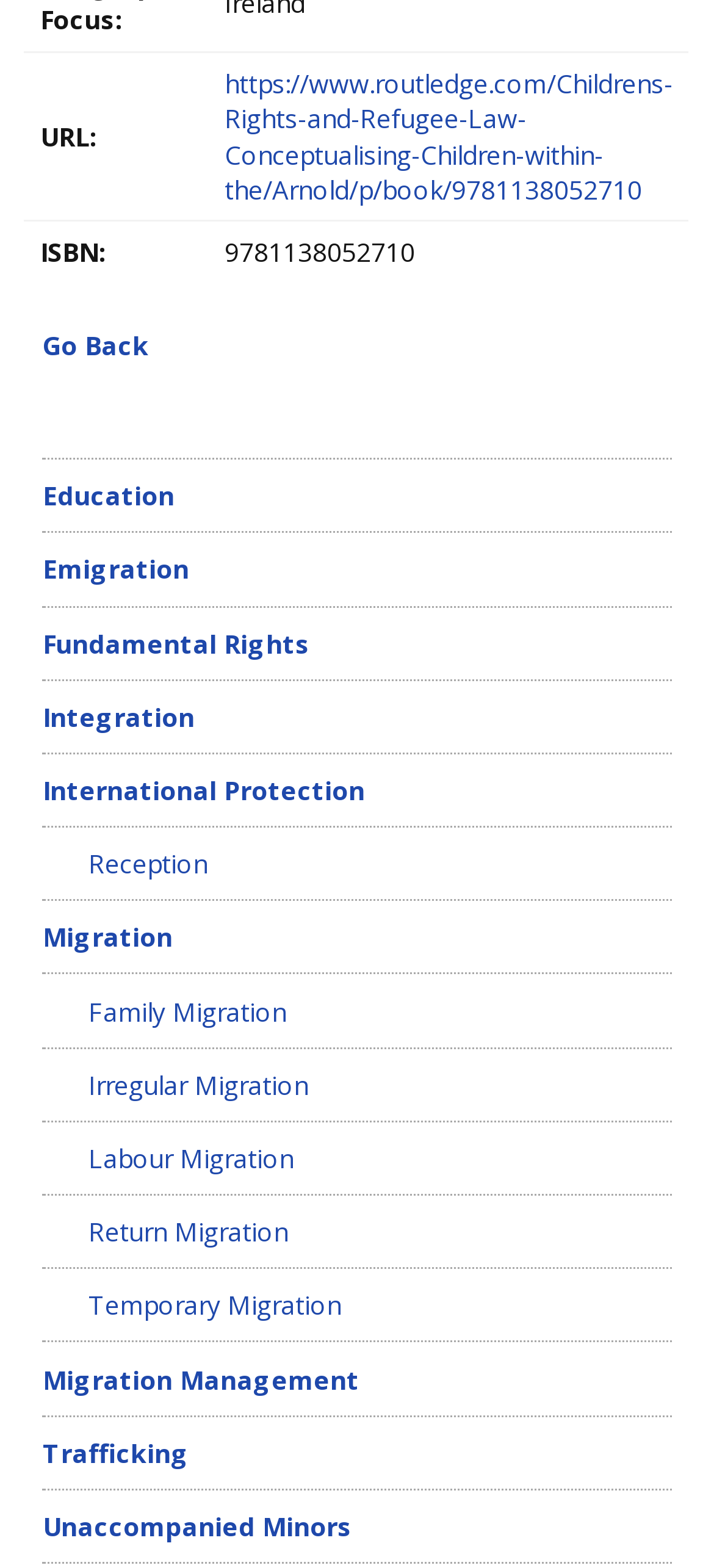Specify the bounding box coordinates of the area to click in order to execute this command: 'go back to previous page'. The coordinates should consist of four float numbers ranging from 0 to 1, and should be formatted as [left, top, right, bottom].

[0.06, 0.209, 0.209, 0.231]